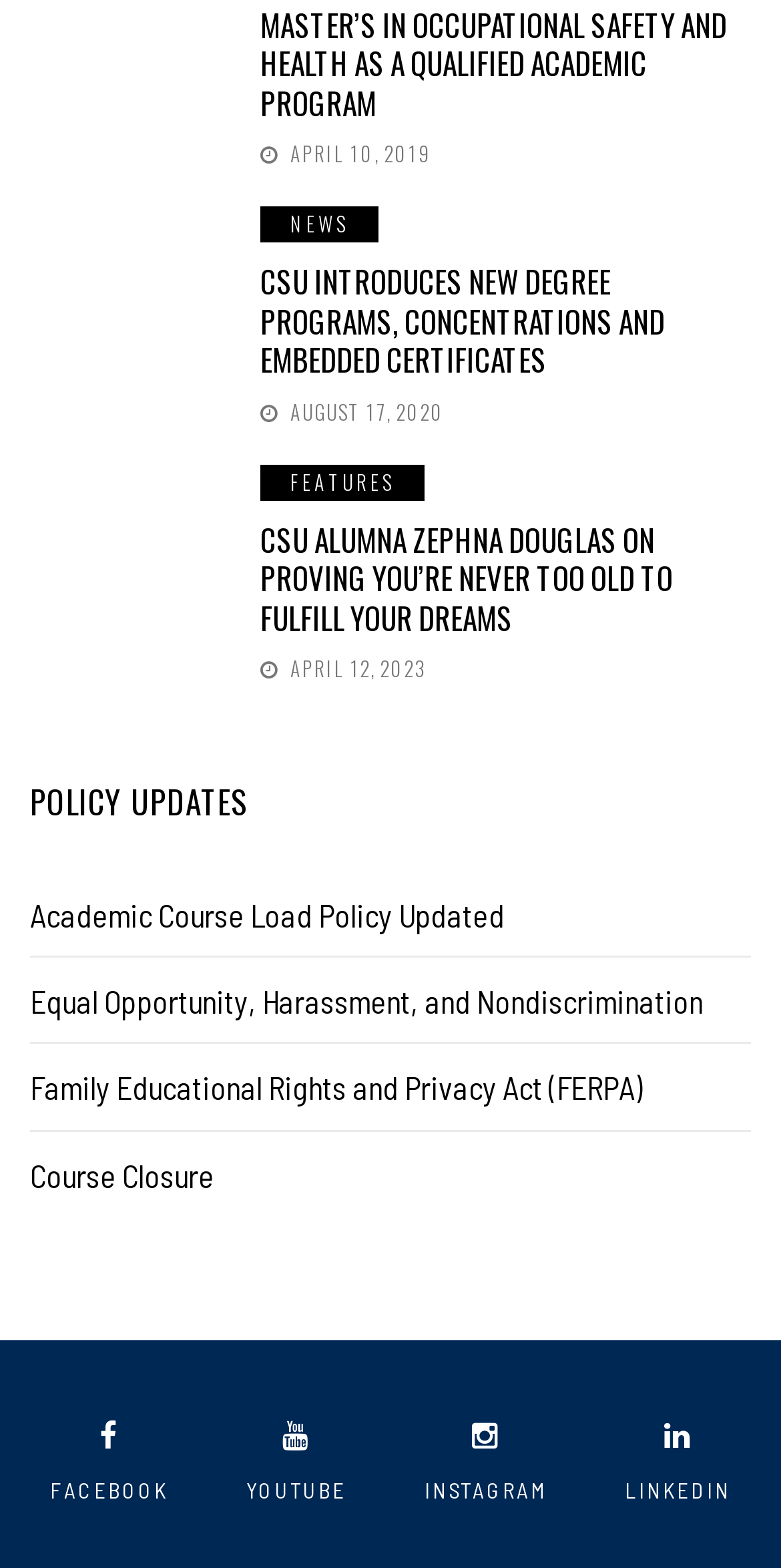Please determine the bounding box coordinates for the element with the description: "Course Closure".

[0.038, 0.737, 0.274, 0.761]